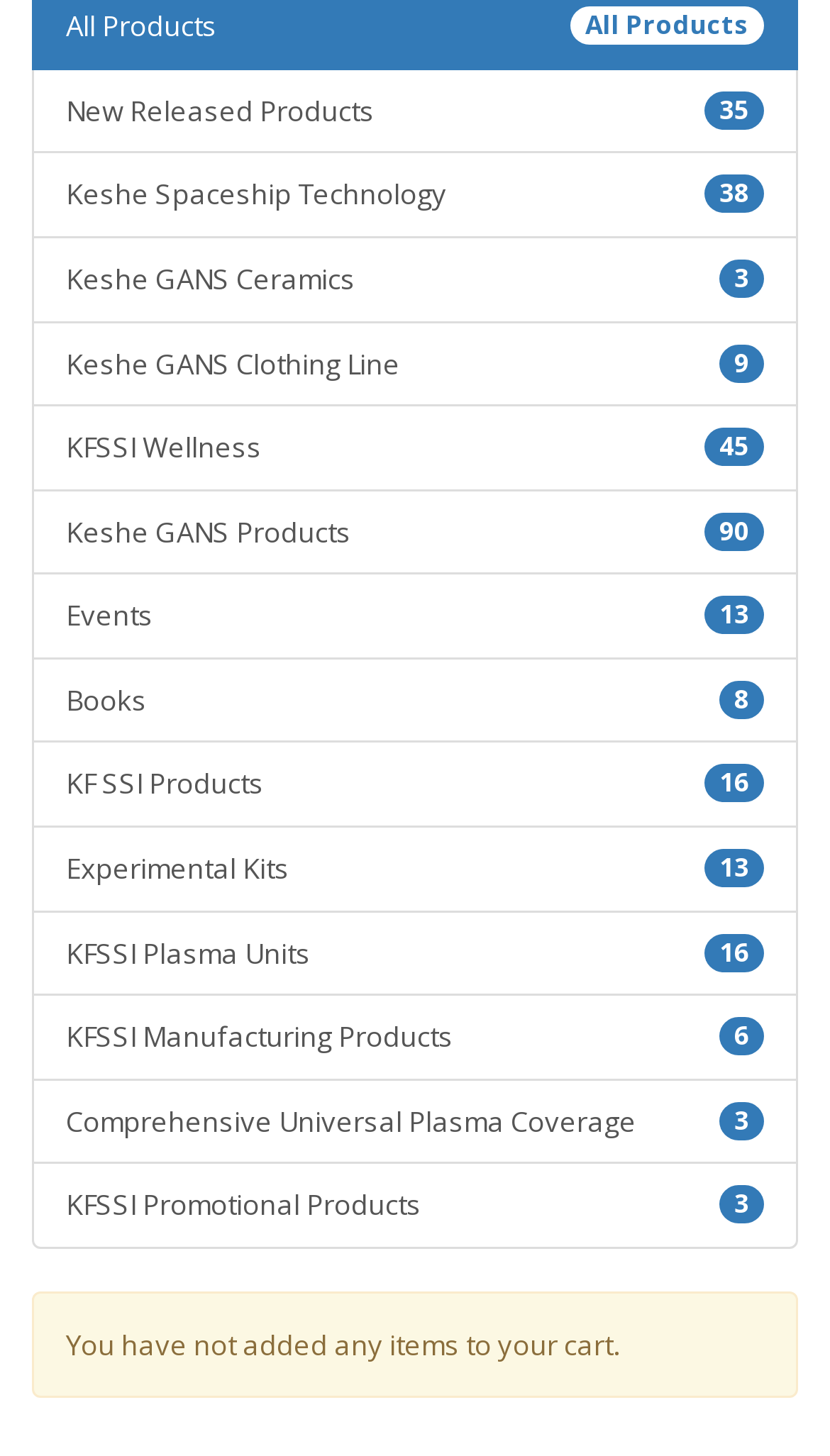Kindly determine the bounding box coordinates for the clickable area to achieve the given instruction: "Browse books".

[0.038, 0.451, 0.962, 0.511]